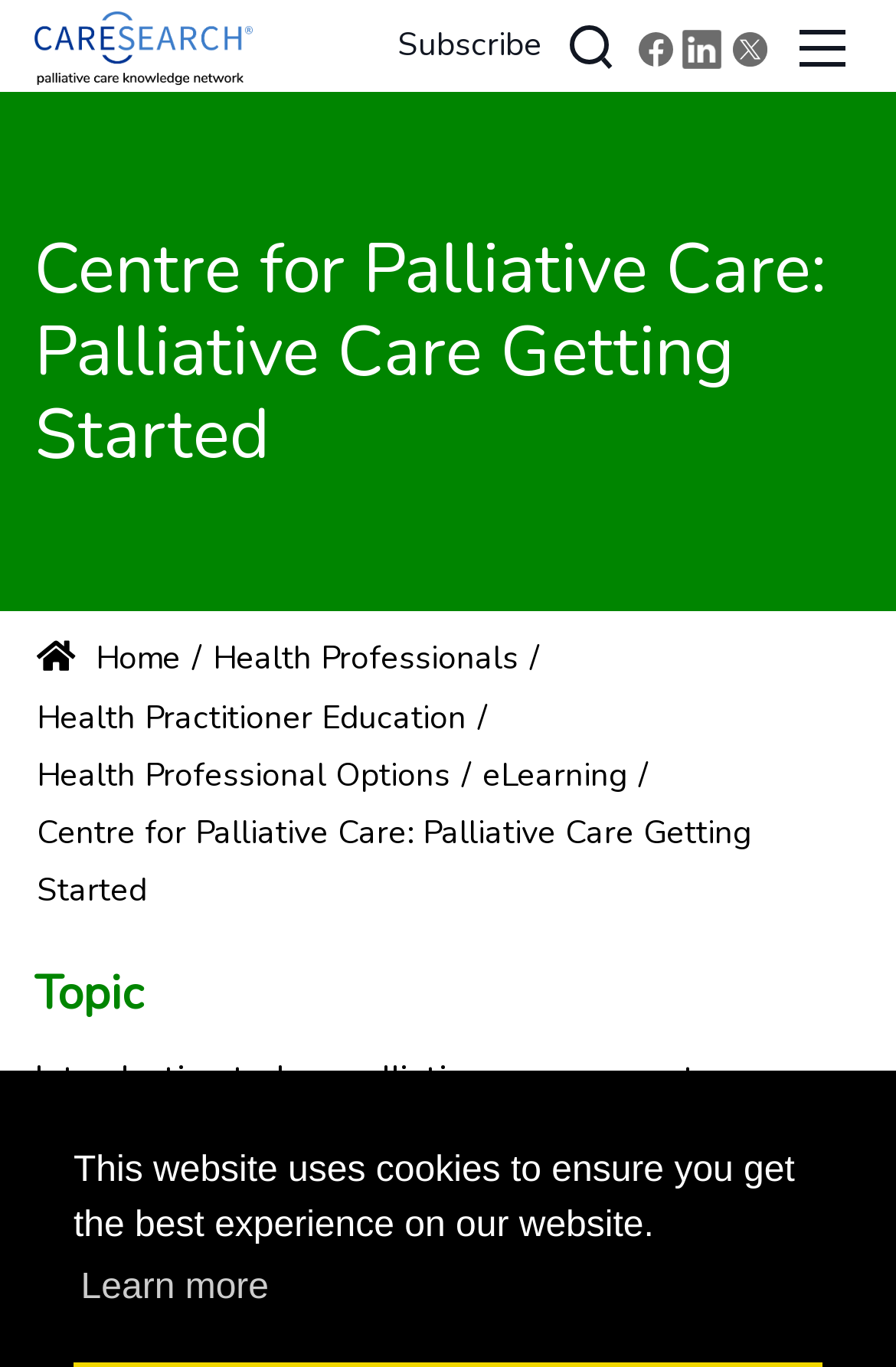Answer with a single word or phrase: 
How many navigation links are available in the breadcrumb?

5